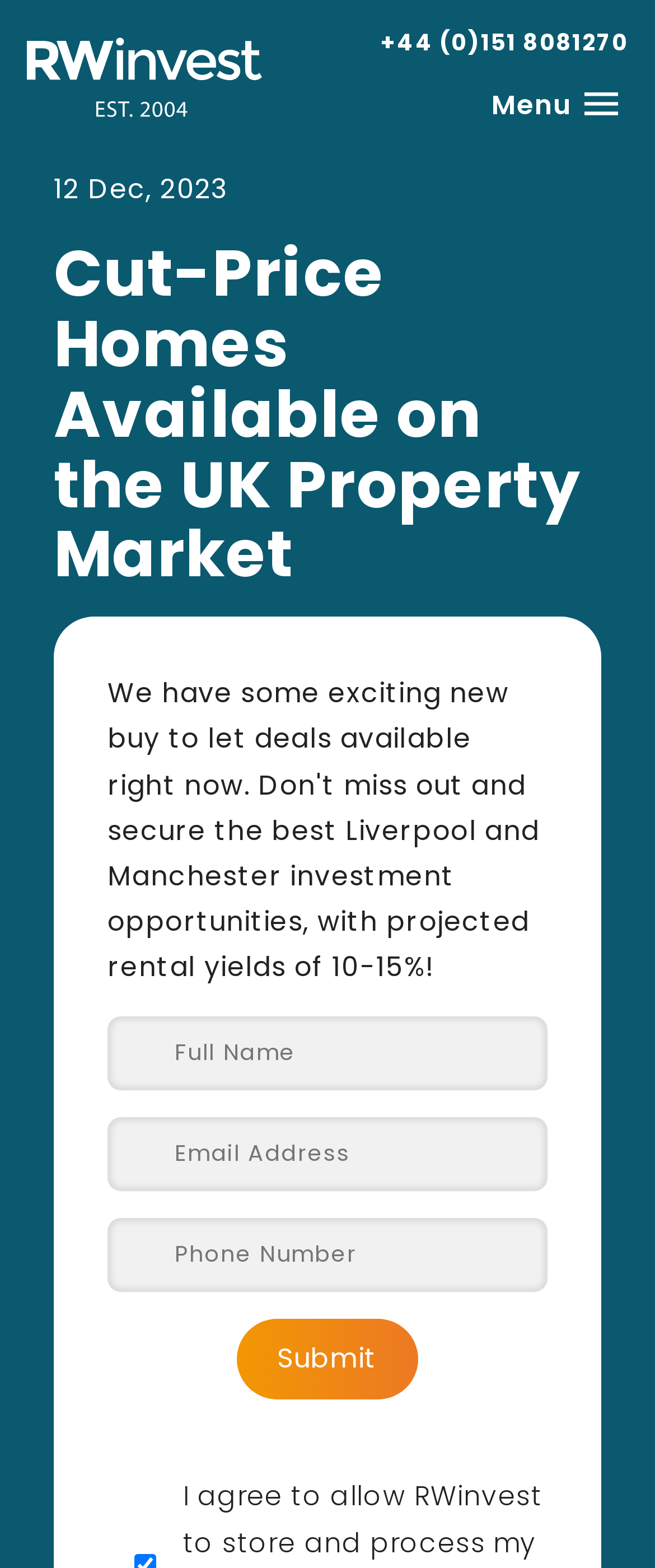Please locate the bounding box coordinates of the region I need to click to follow this instruction: "Submit the form".

[0.362, 0.842, 0.638, 0.893]